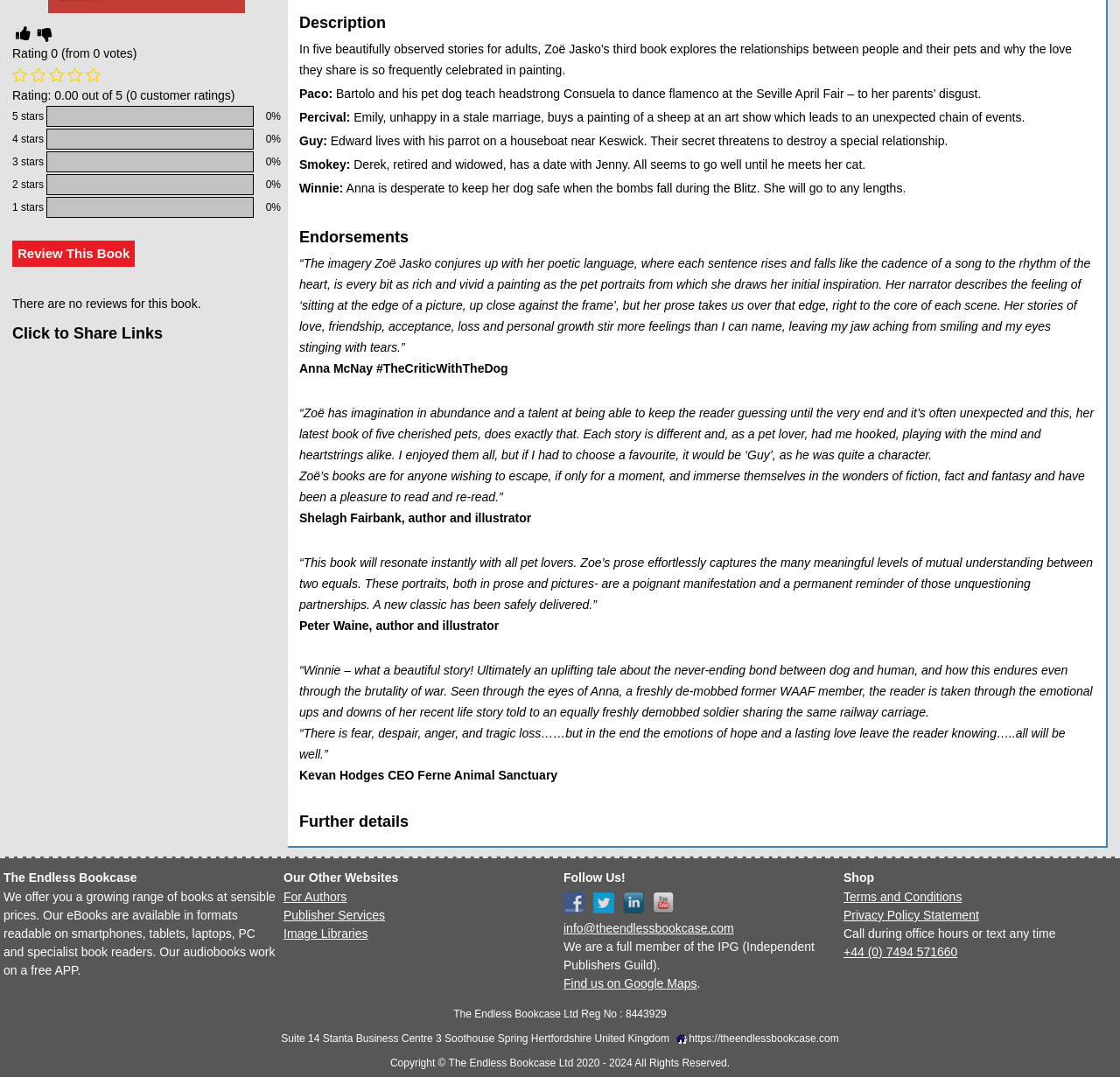Using the description "English", predict the bounding box of the relevant HTML element.

None